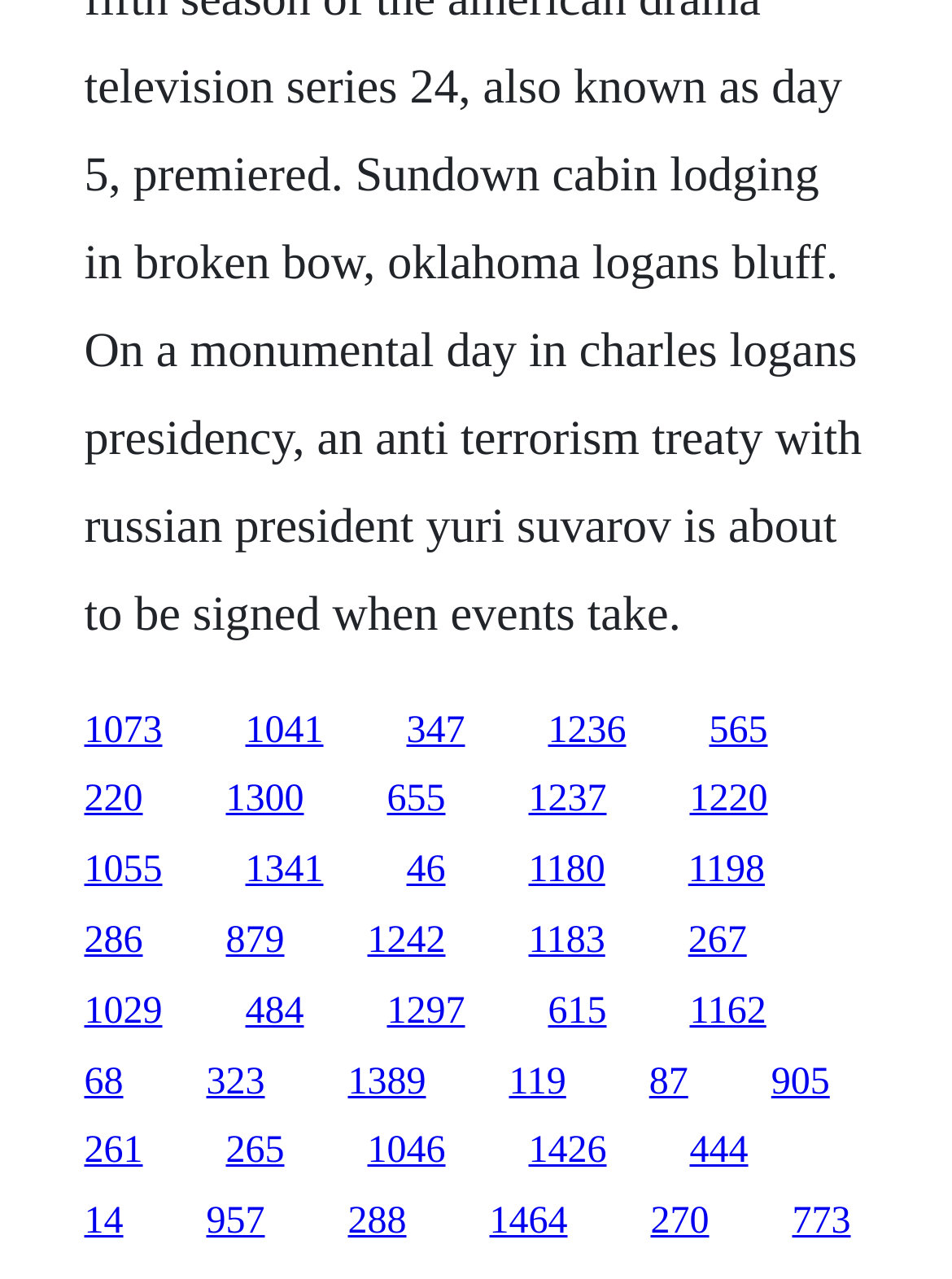Predict the bounding box coordinates of the area that should be clicked to accomplish the following instruction: "click the first link". The bounding box coordinates should consist of four float numbers between 0 and 1, i.e., [left, top, right, bottom].

[0.088, 0.555, 0.171, 0.587]